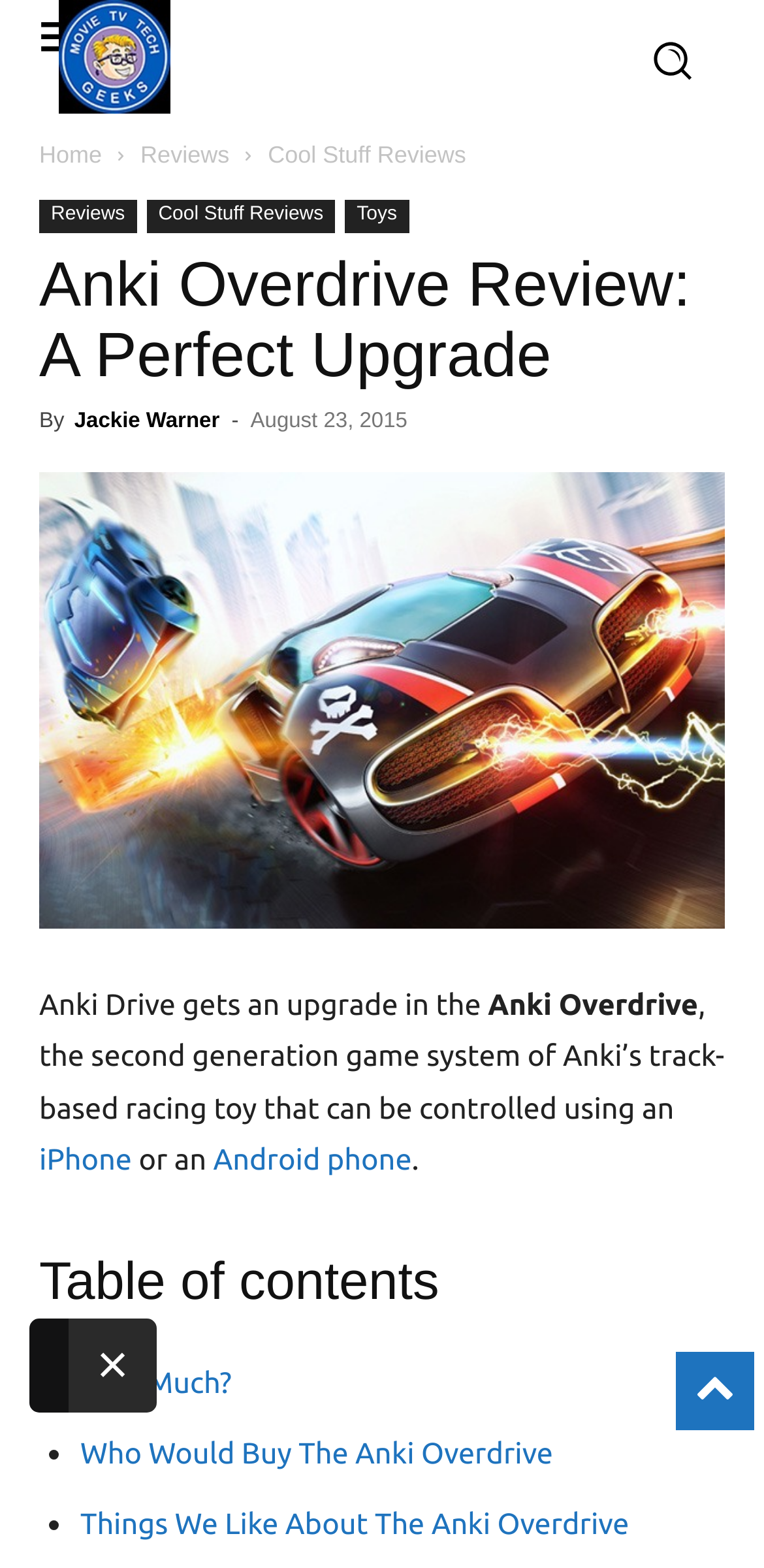Please locate the bounding box coordinates of the element that needs to be clicked to achieve the following instruction: "Click the 'Close ×' button". The coordinates should be four float numbers between 0 and 1, i.e., [left, top, right, bottom].

[0.09, 0.841, 0.205, 0.901]